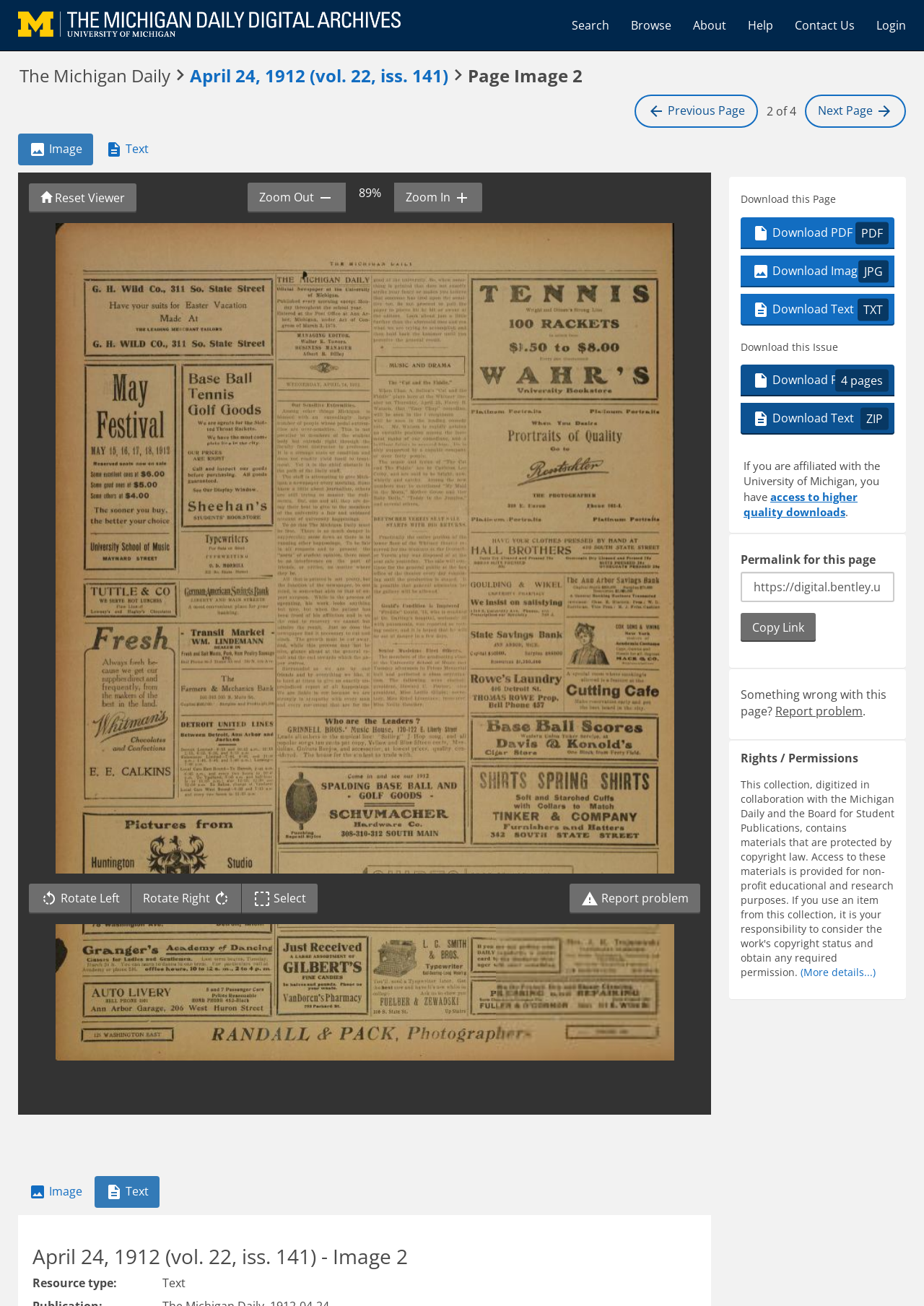Carefully examine the image and provide an in-depth answer to the question: What is the orientation of the tab list?

The orientation of the tab list can be determined by looking at the tab list elements, which are arranged horizontally, indicating that the orientation is horizontal.